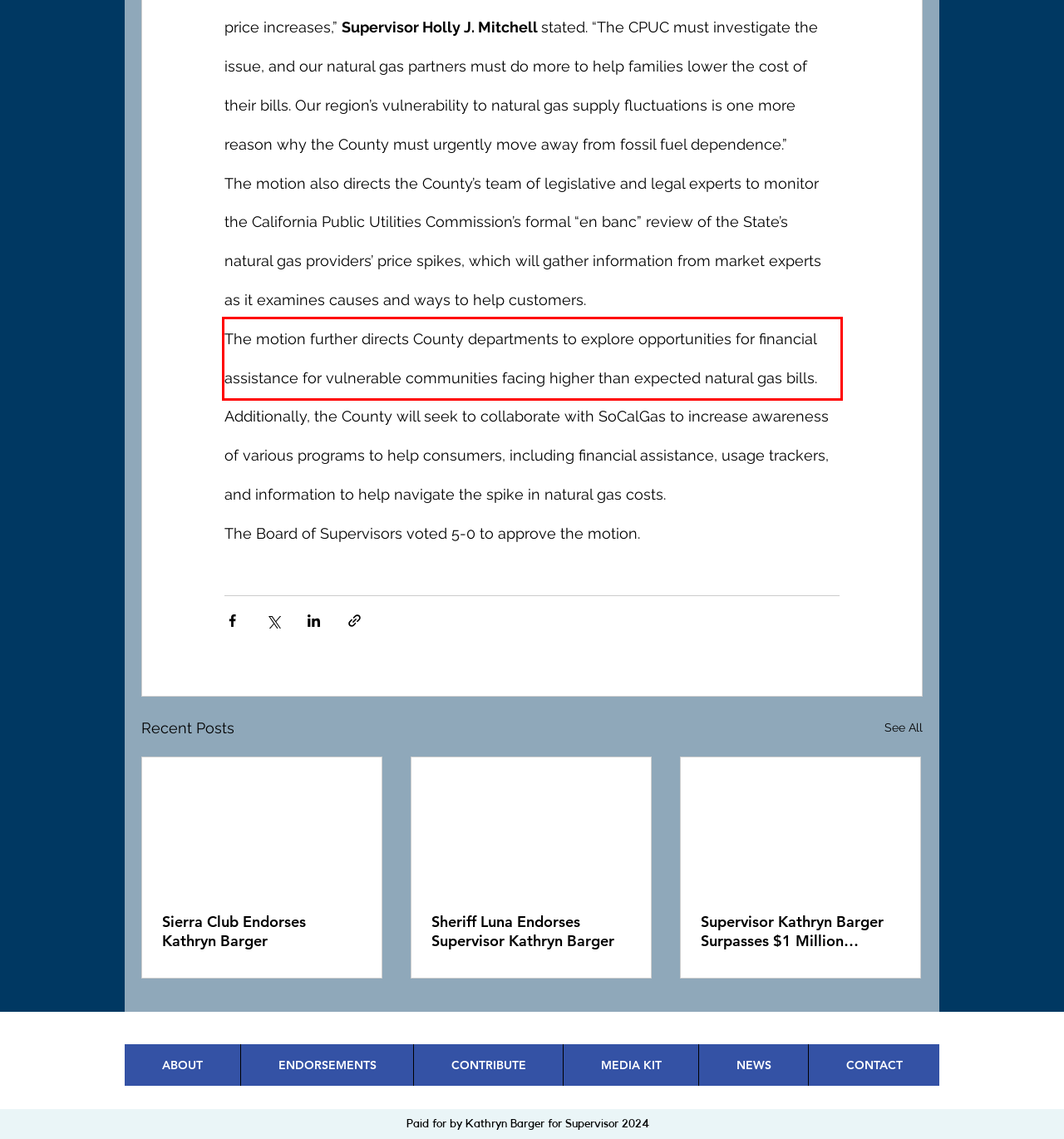You are provided with a screenshot of a webpage featuring a red rectangle bounding box. Extract the text content within this red bounding box using OCR.

The motion further directs County departments to explore opportunities for financial assistance for vulnerable communities facing higher than expected natural gas bills.